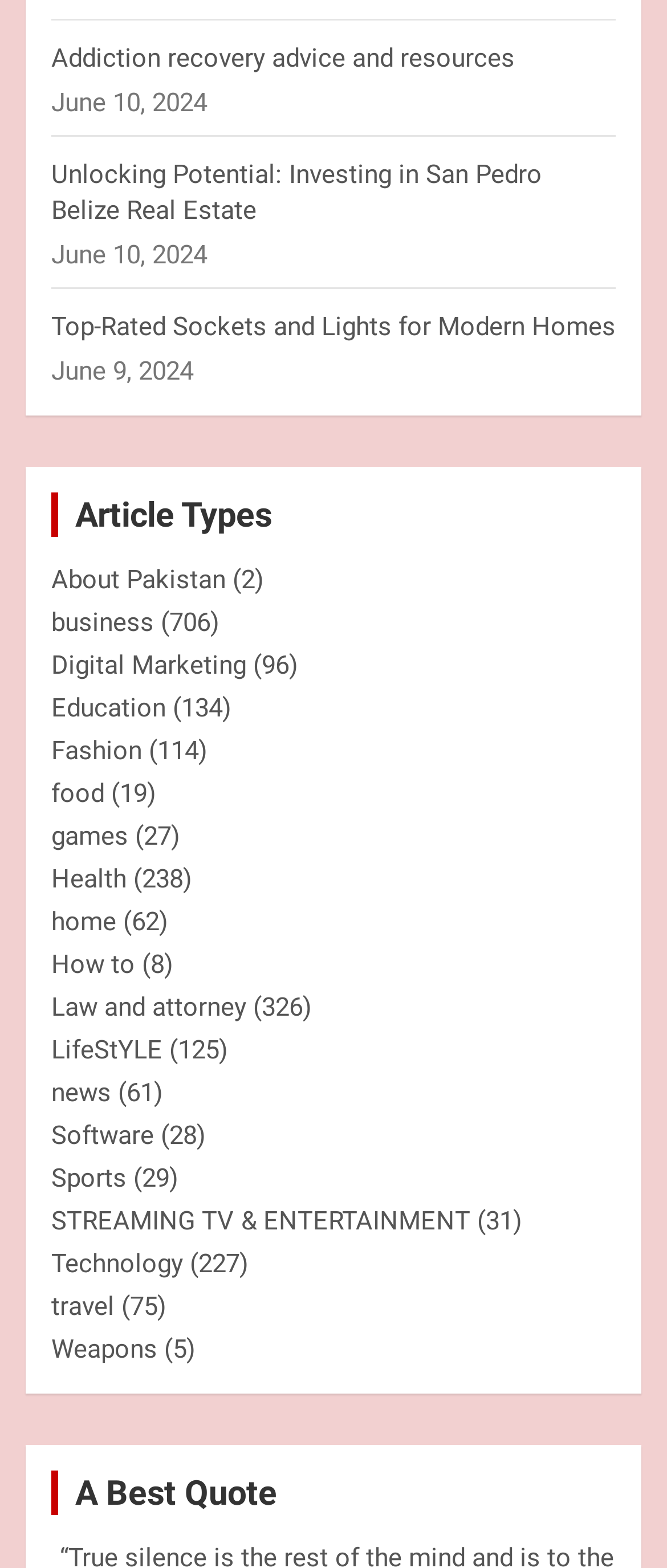Given the element description, predict the bounding box coordinates in the format (top-left x, top-left y, bottom-right x, bottom-right y). Make sure all values are between 0 and 1. Here is the element description: How to

[0.077, 0.605, 0.203, 0.625]